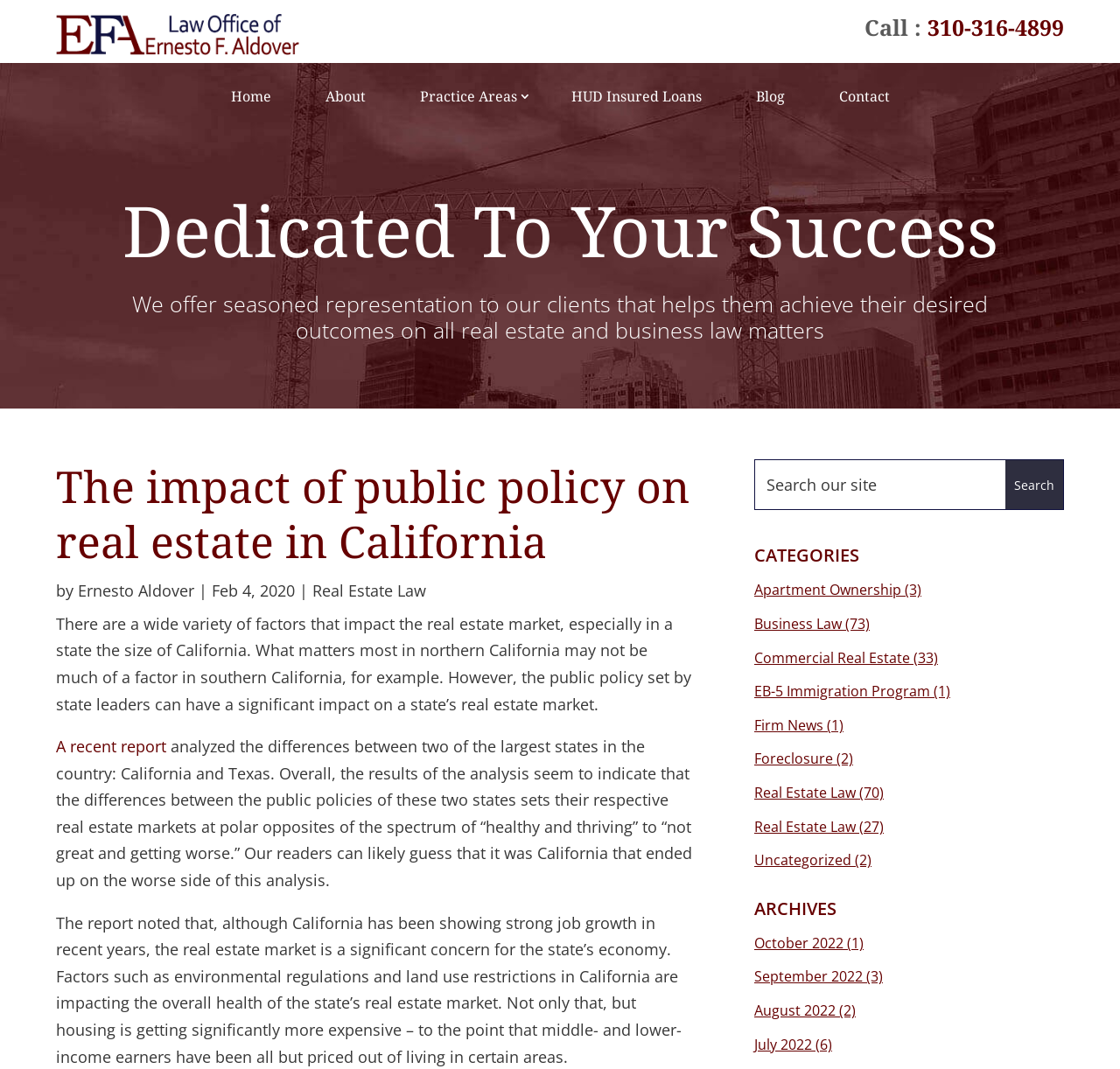Determine the bounding box for the HTML element described here: "name="s" placeholder="Search our site"". The coordinates should be given as [left, top, right, bottom] with each number being a float between 0 and 1.

[0.674, 0.431, 0.898, 0.477]